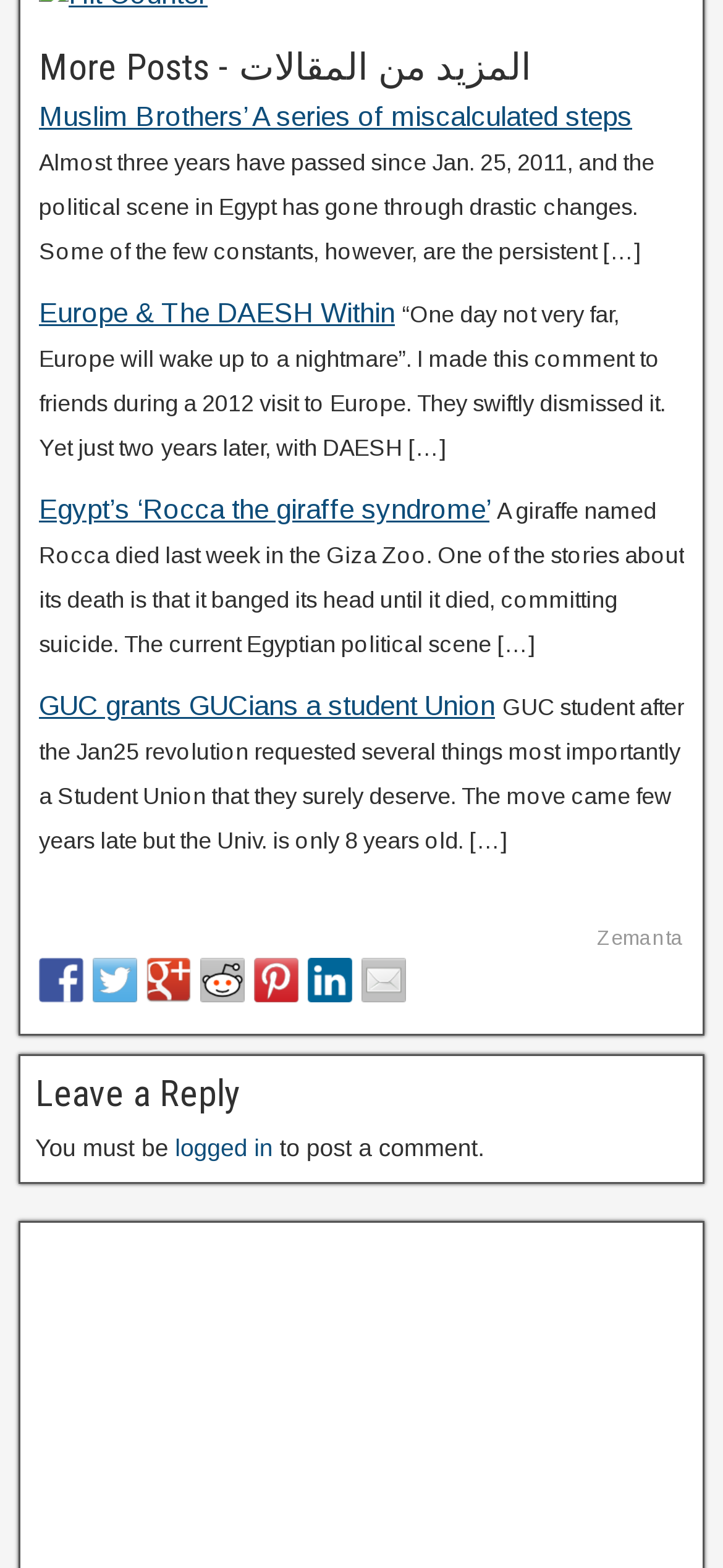Kindly determine the bounding box coordinates for the area that needs to be clicked to execute this instruction: "Click on the facebook icon".

[0.054, 0.611, 0.115, 0.639]